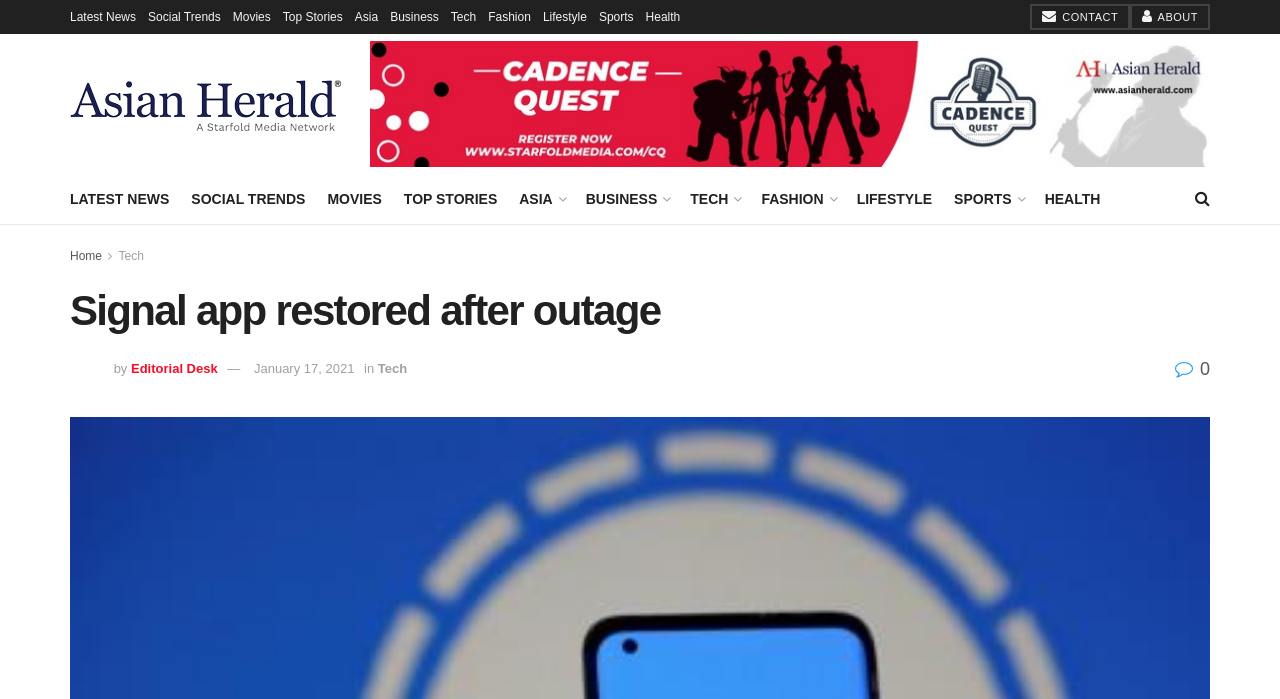Find the bounding box coordinates of the element to click in order to complete this instruction: "Contact us". The bounding box coordinates must be four float numbers between 0 and 1, denoted as [left, top, right, bottom].

[0.805, 0.006, 0.883, 0.043]